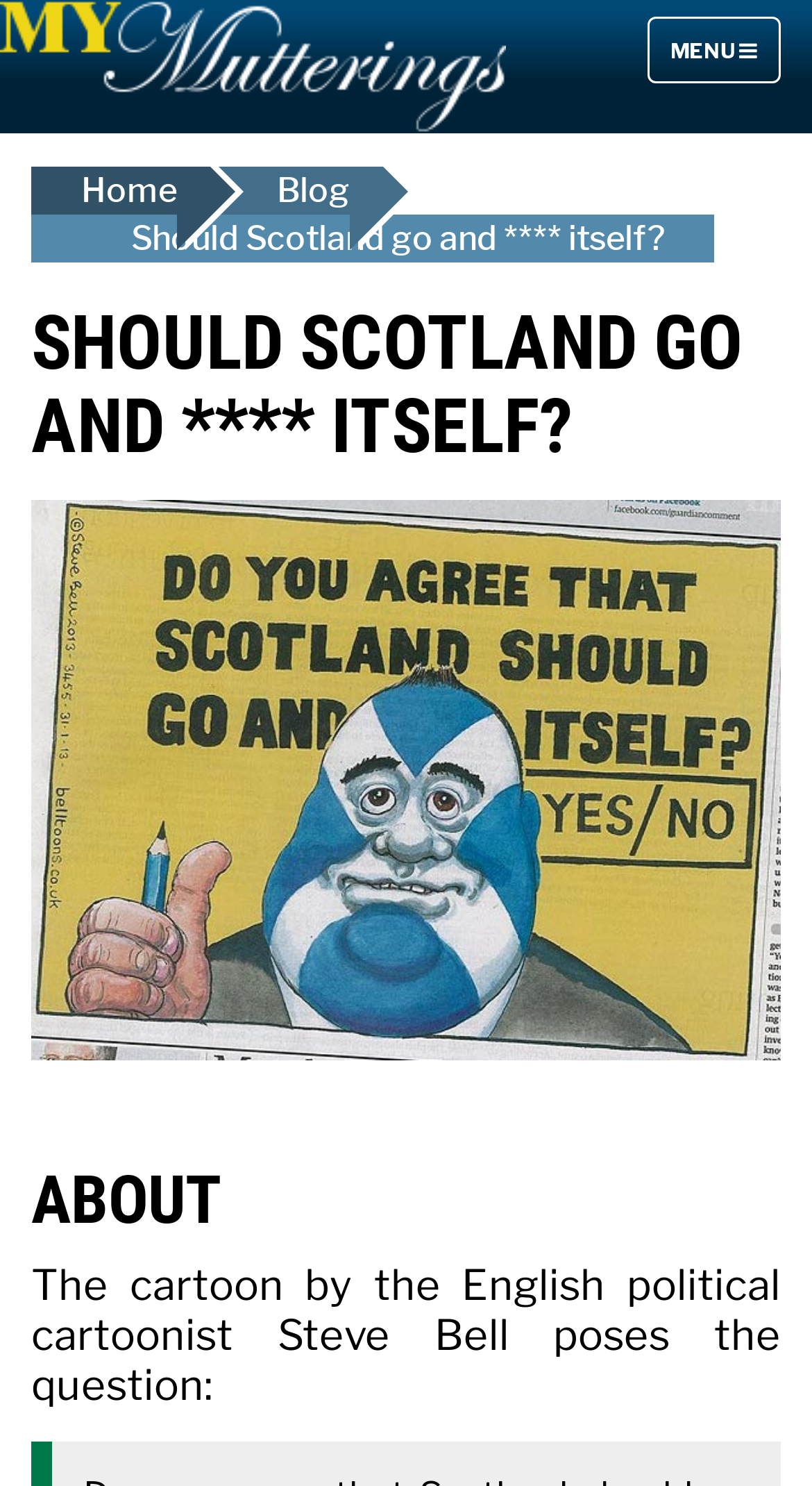Identify the bounding box for the UI element specified in this description: "Blog". The coordinates must be four float numbers between 0 and 1, formatted as [left, top, right, bottom].

[0.218, 0.112, 0.431, 0.144]